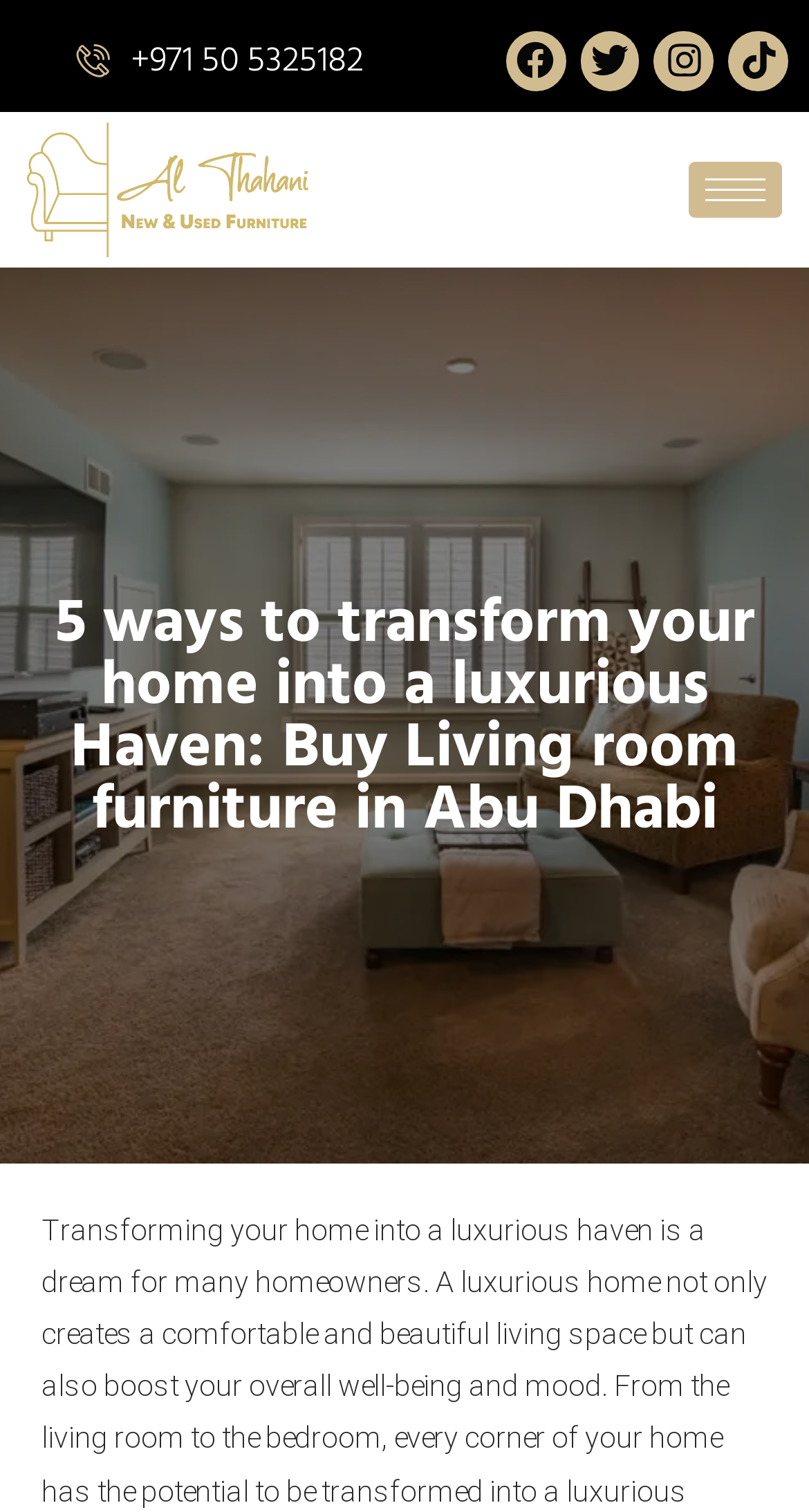Answer the question with a brief word or phrase:
What is the purpose of the button with a hamburger icon?

Menu